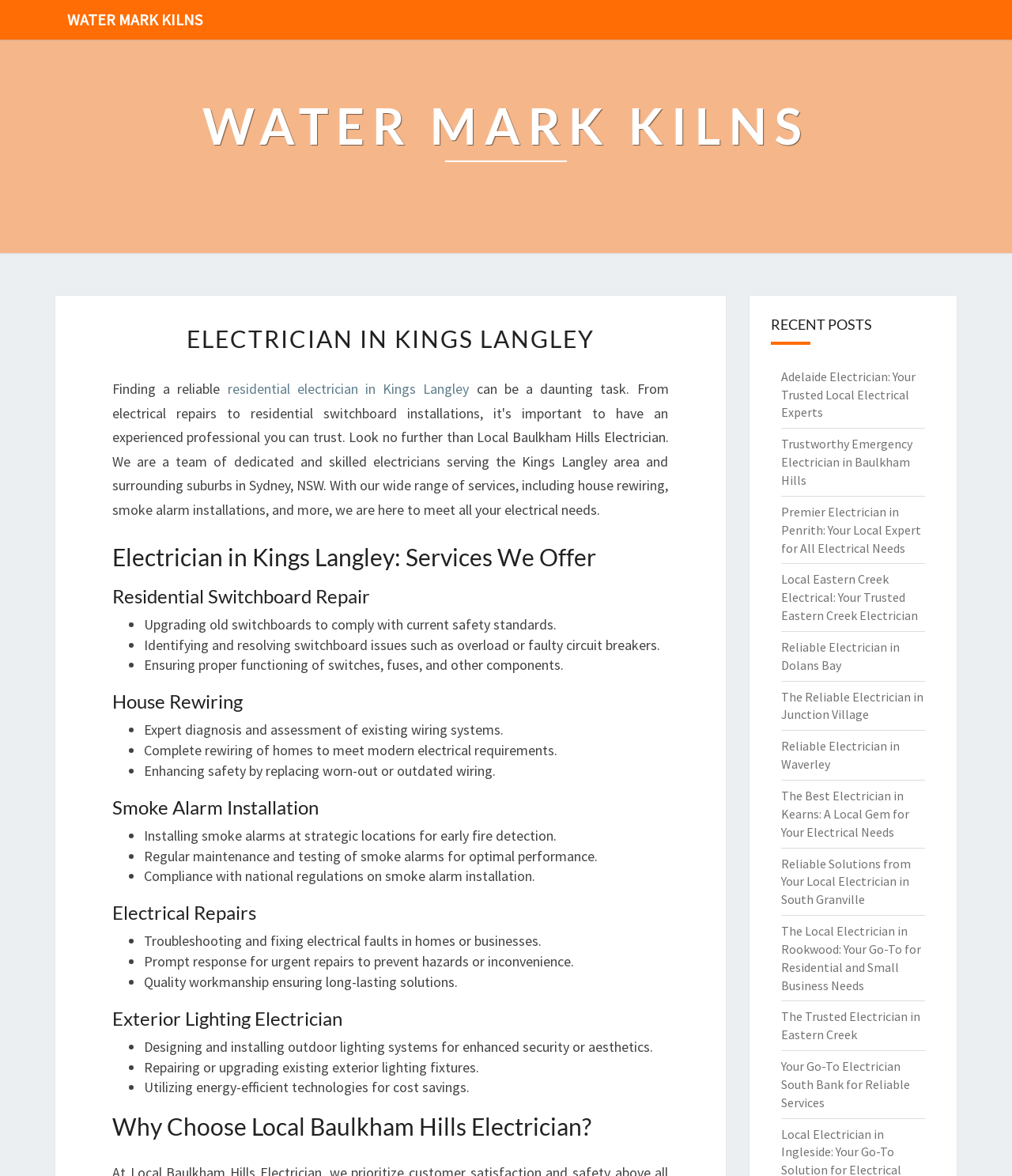Could you determine the bounding box coordinates of the clickable element to complete the instruction: "Get more information about smoke alarm installation"? Provide the coordinates as four float numbers between 0 and 1, i.e., [left, top, right, bottom].

[0.111, 0.678, 0.661, 0.695]